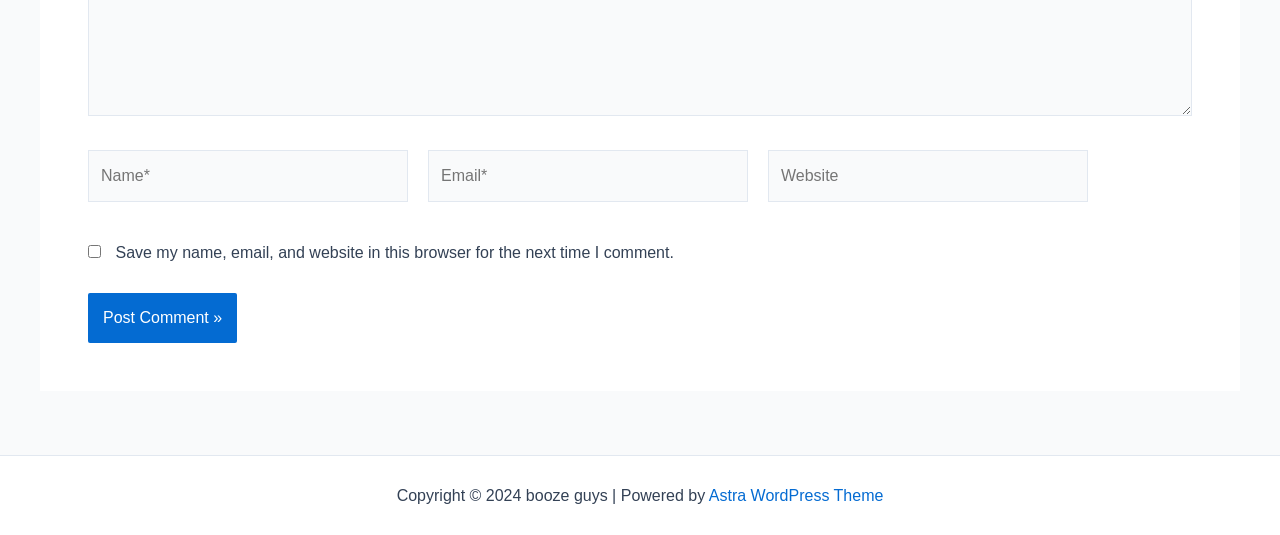Refer to the image and provide an in-depth answer to the question:
What is the function of the button?

The button is located below the input fields and is labeled 'Post Comment »', suggesting that its function is to submit the user's comment.